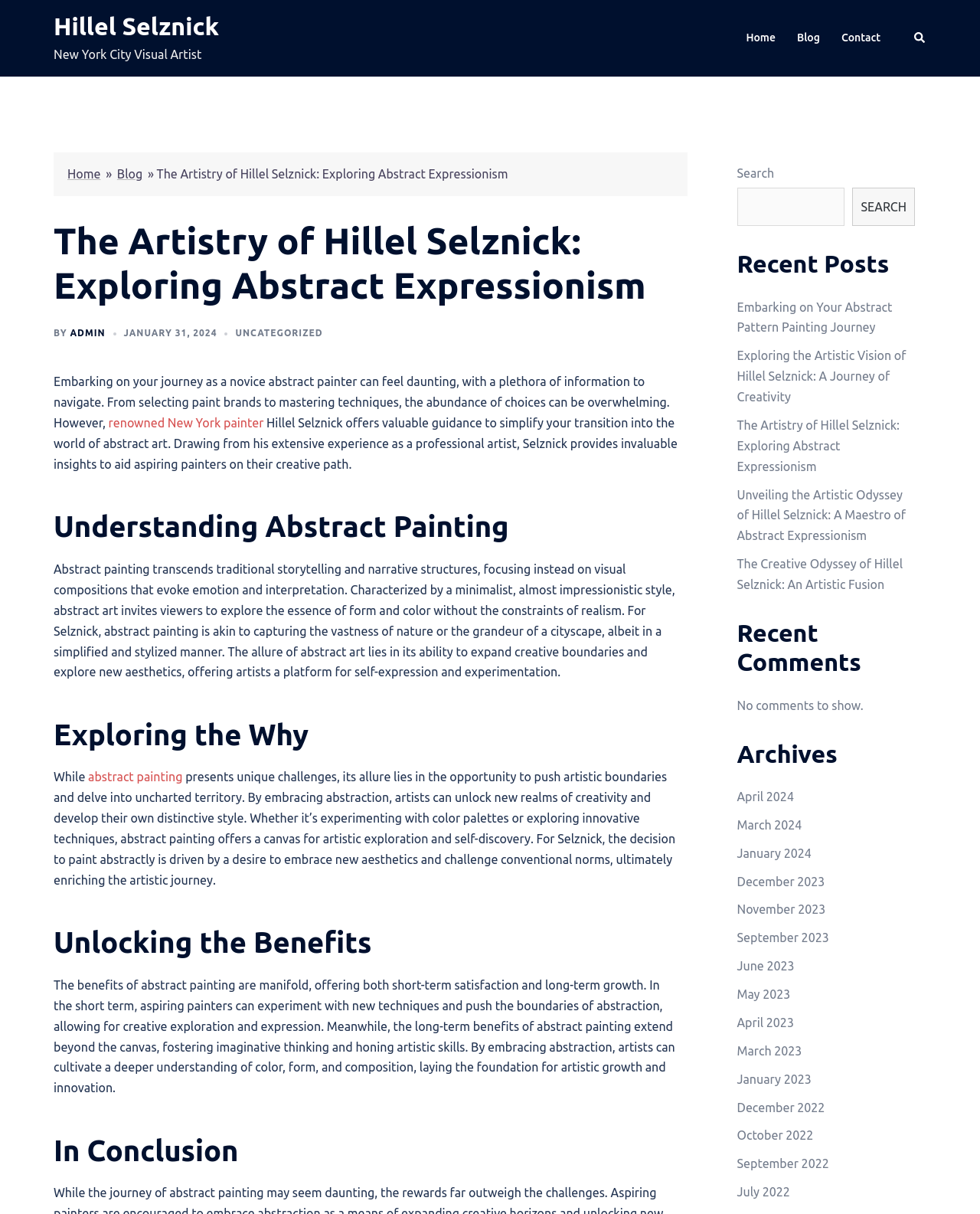Pinpoint the bounding box coordinates of the clickable element to carry out the following instruction: "Explore the archives for April 2024."

[0.752, 0.65, 0.81, 0.662]